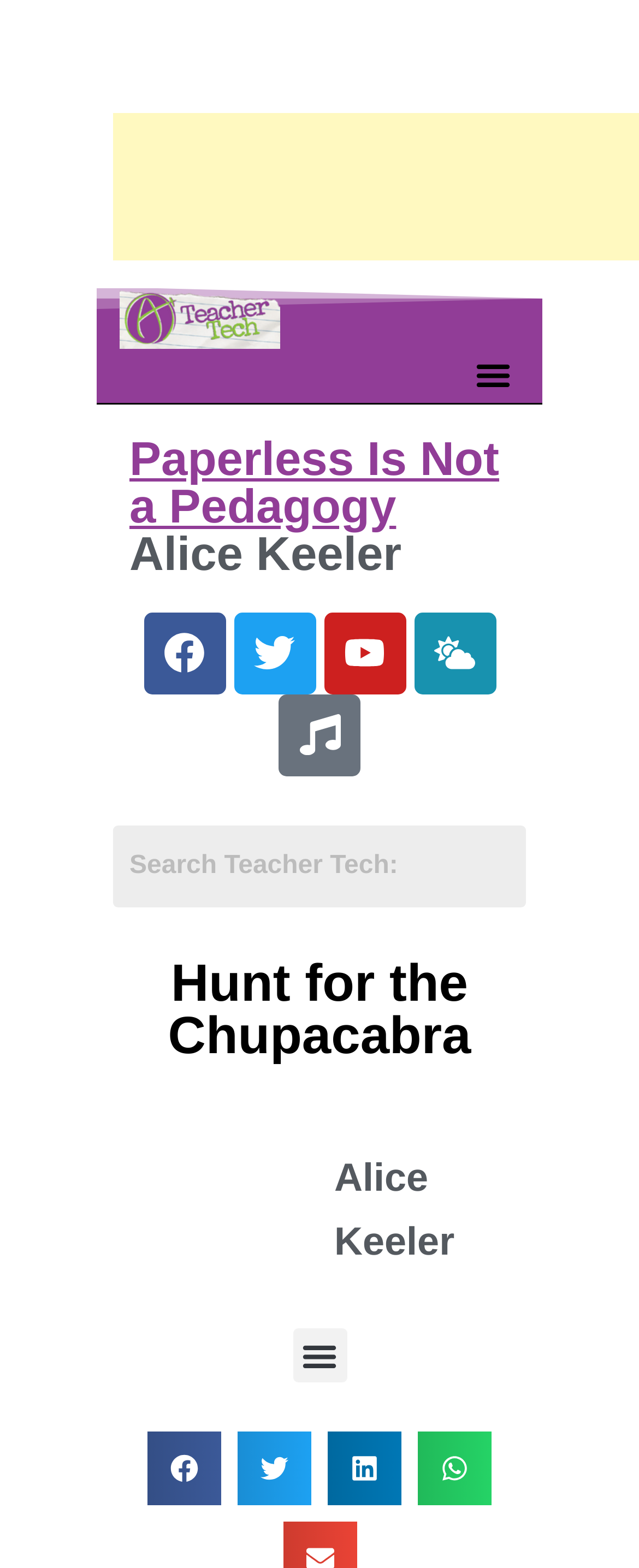Show the bounding box coordinates for the HTML element as described: "aria-label="Share on facebook"".

[0.231, 0.913, 0.346, 0.96]